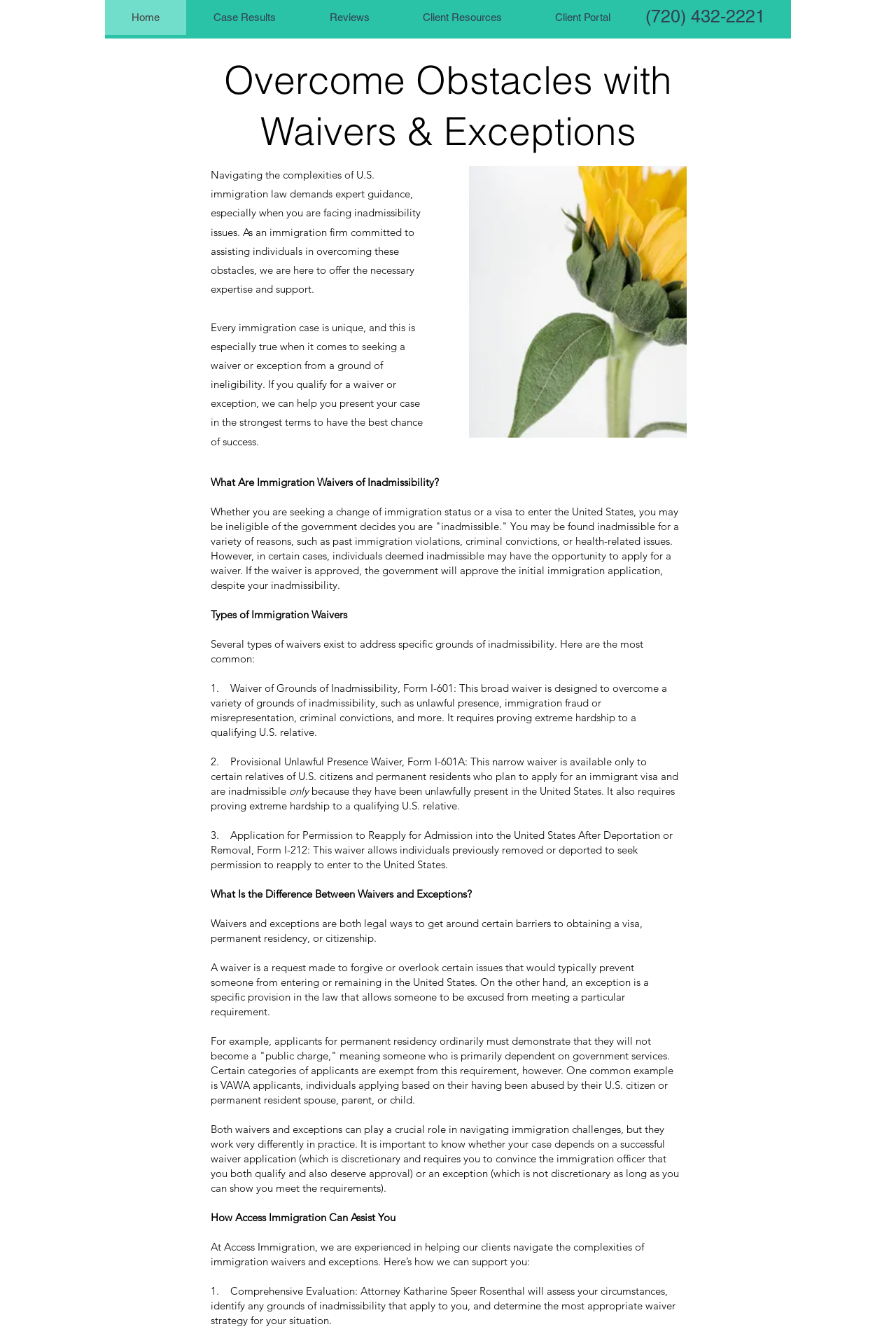Respond to the question with just a single word or phrase: 
What service does Access Immigration provide?

Immigration case assistance